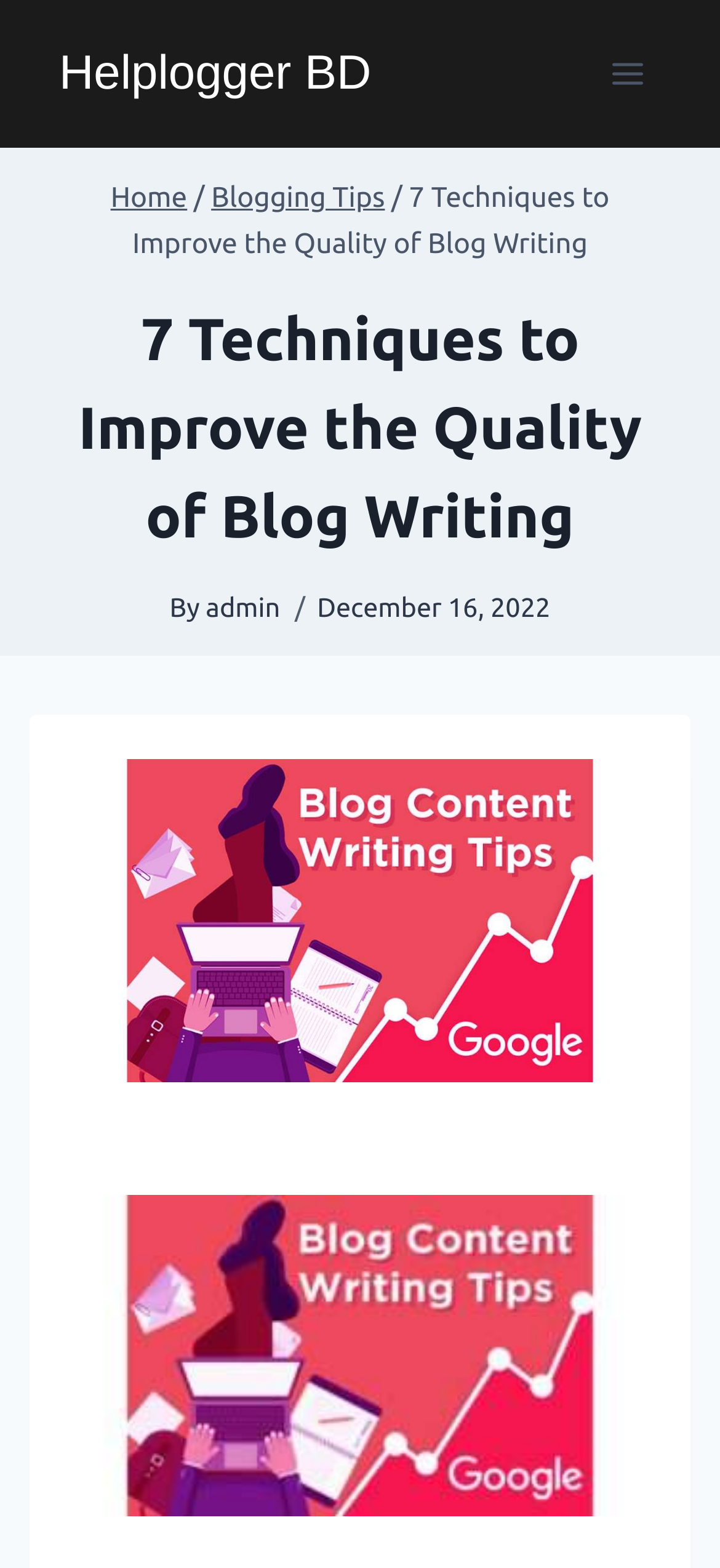What is the category of the article?
Please answer the question as detailed as possible based on the image.

I found the answer by looking at the breadcrumbs navigation section, where it says 'Home / Blogging Tips / 7 Techniques to Improve the Quality of Blog Writing'.